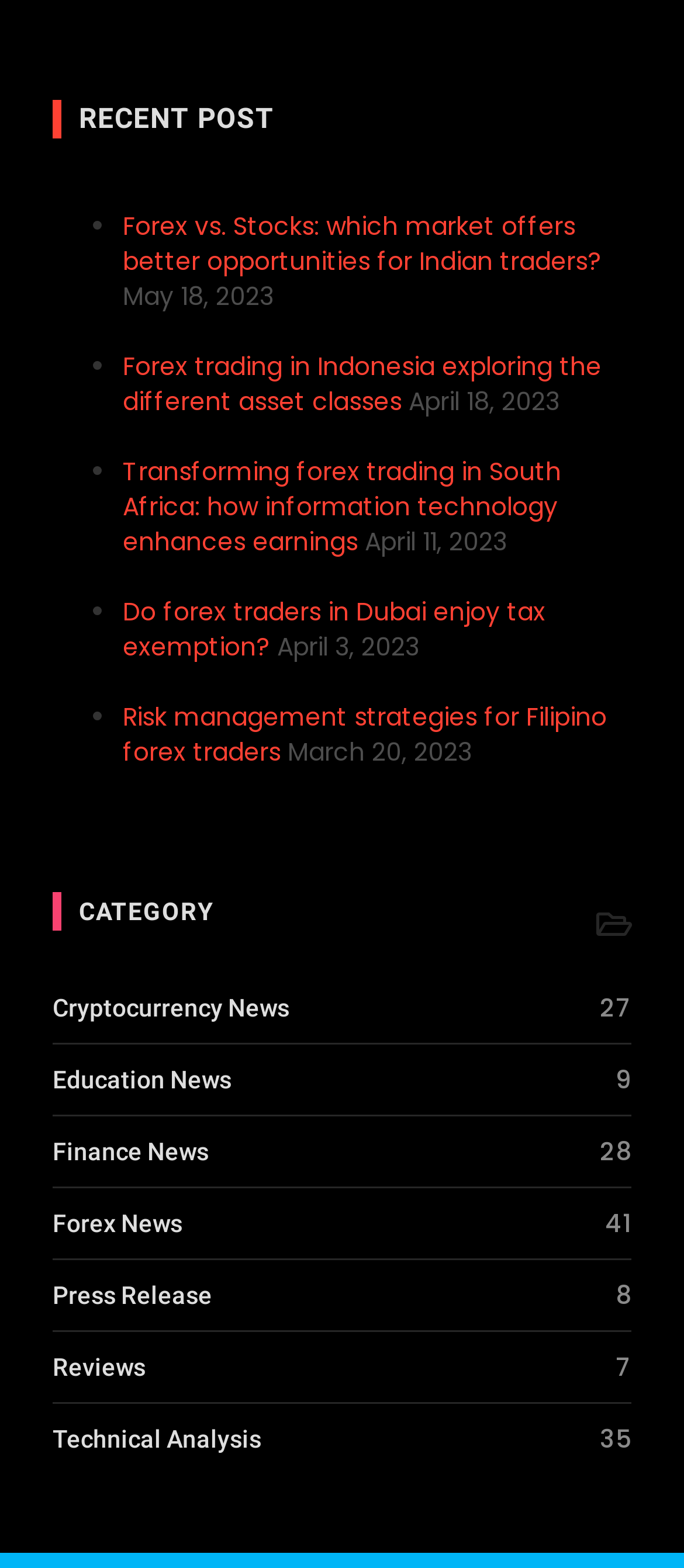Provide a short answer to the following question with just one word or phrase: How many recent posts are listed?

5